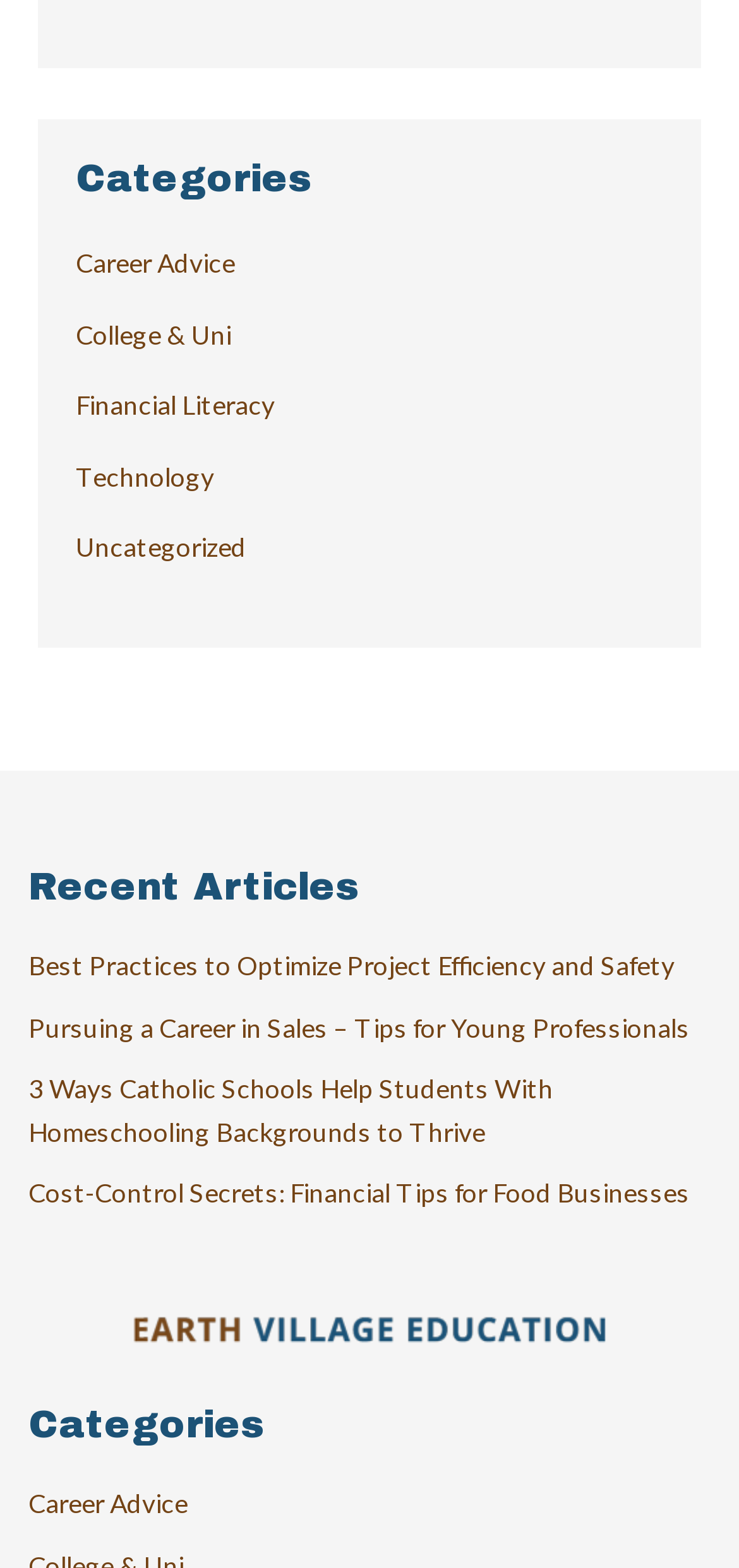Please identify the bounding box coordinates of the area I need to click to accomplish the following instruction: "Visit earthvillageeducation.org".

[0.179, 0.833, 0.821, 0.862]